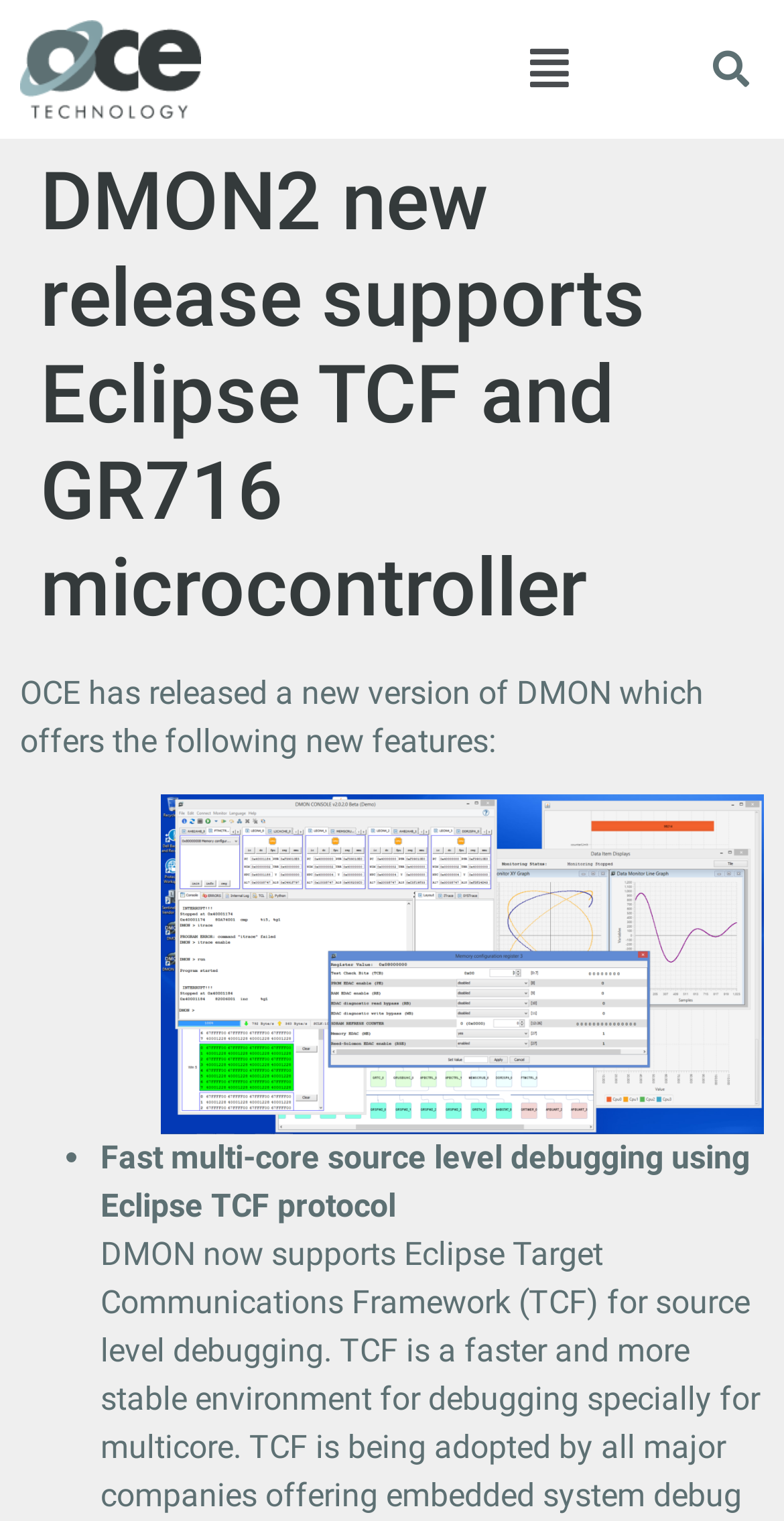Give a one-word or one-phrase response to the question: 
What is shown in the screenshot?

DMON